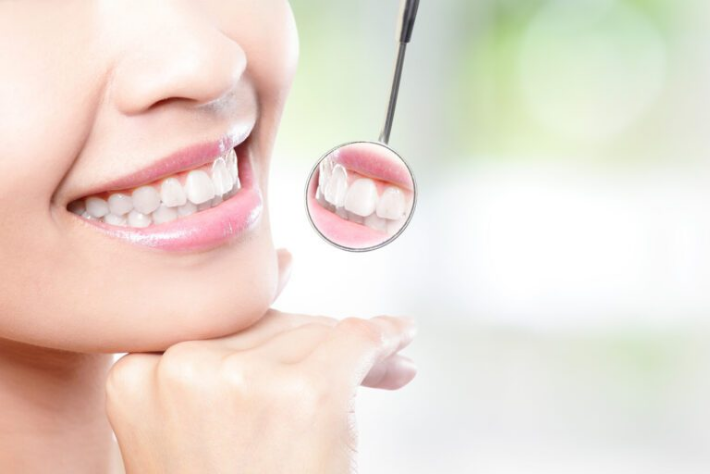Provide a comprehensive description of the image.

The image showcases a close-up of a woman's smile, demonstrating healthy, well-maintained teeth. Her expressive face is framed beautifully as she rests her chin on her hand, indicating a sense of confidence and satisfaction with her dental health. A dental mirror attached to a tool captures a detailed view of her pristine front teeth, emphasizing their brilliance and health. The background features a soft, blurred setting that suggests a dental office environment, reinforcing the theme of cosmetic dental care. This imagery aligns with the content theme focused on various types of cosmetic treatment options, inviting viewers to explore opportunities for achieving their dream smiles.